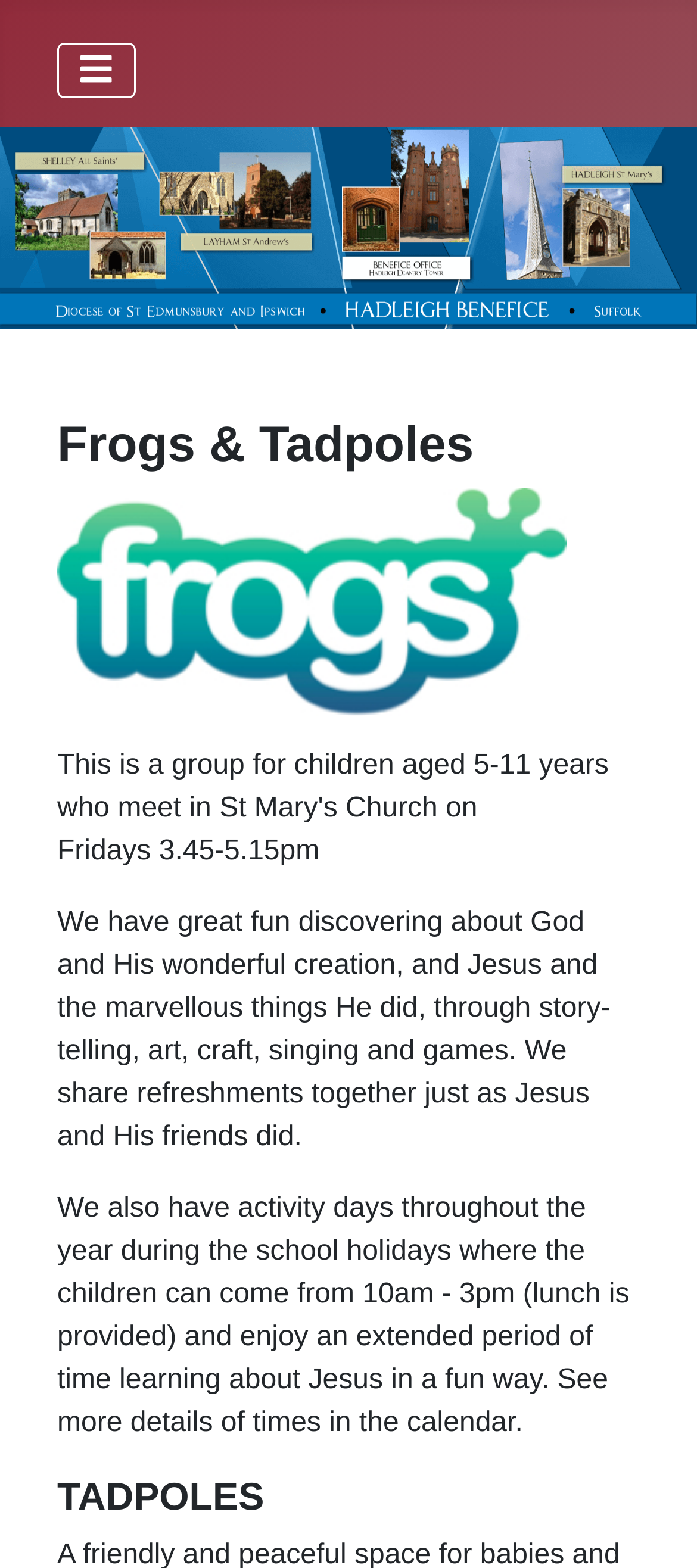Using the webpage screenshot and the element description aria-label="Toggle Navigation", determine the bounding box coordinates. Specify the coordinates in the format (top-left x, top-left y, bottom-right x, bottom-right y) with values ranging from 0 to 1.

[0.082, 0.027, 0.195, 0.063]